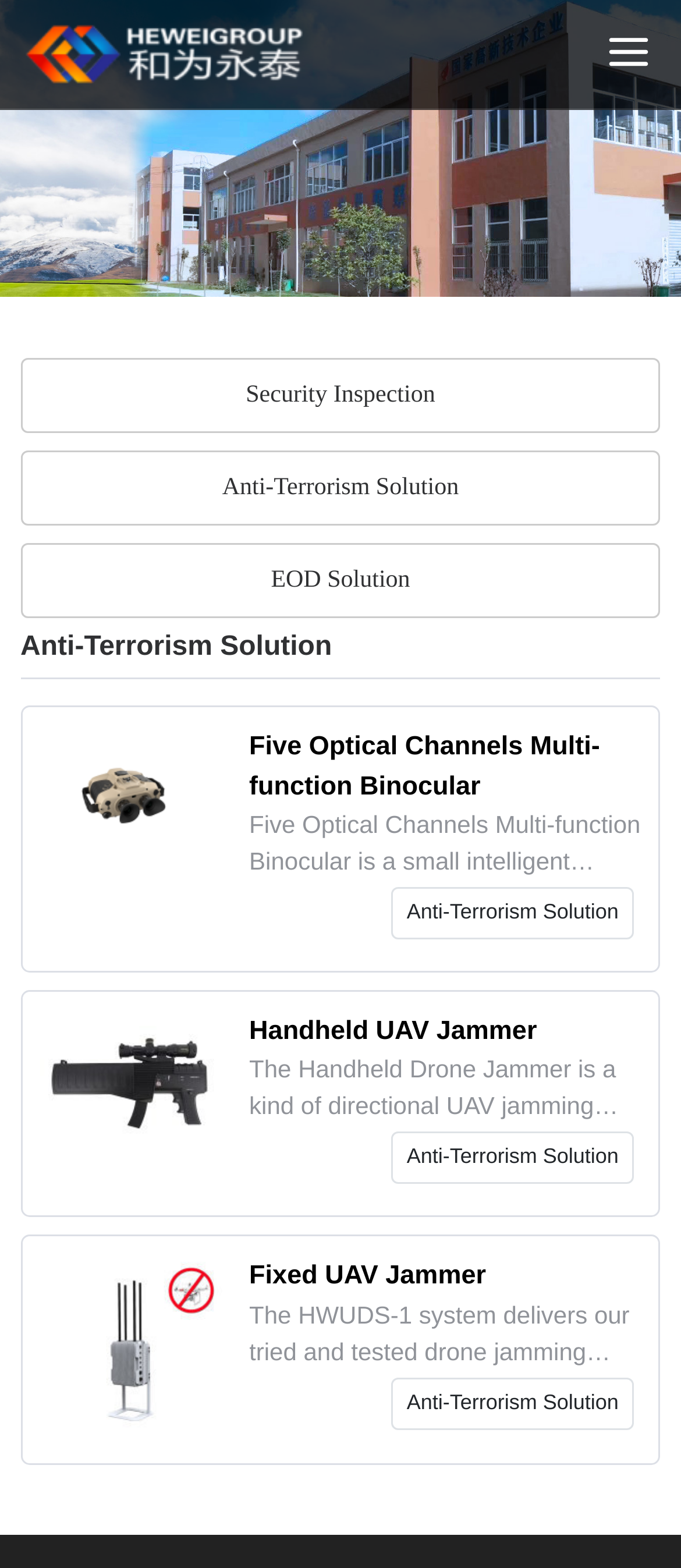How many types of UAV jammers are mentioned on the webpage?
Please elaborate on the answer to the question with detailed information.

I found the types of UAV jammers by looking at the links and images on the webpage. There are three types of UAV jammers mentioned: Handheld UAV Jammer, Fixed UAV Jammer, and no specific name for the third one.